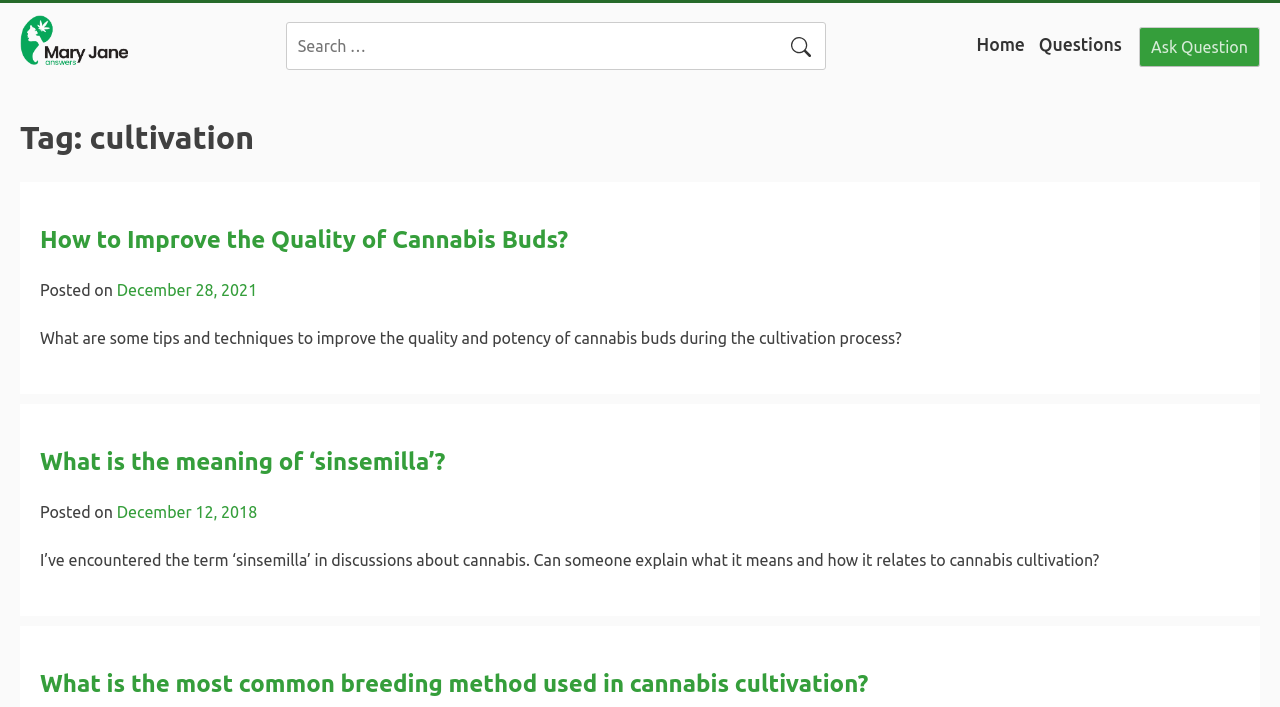Utilize the information from the image to answer the question in detail:
What is the purpose of the search box on this webpage?

By looking at the webpage structure, I can see that the search box is located at the top of the webpage and has a label 'Search for:'. This suggests that the purpose of the search box is to allow users to search for questions related to cannabis cultivation on this webpage.